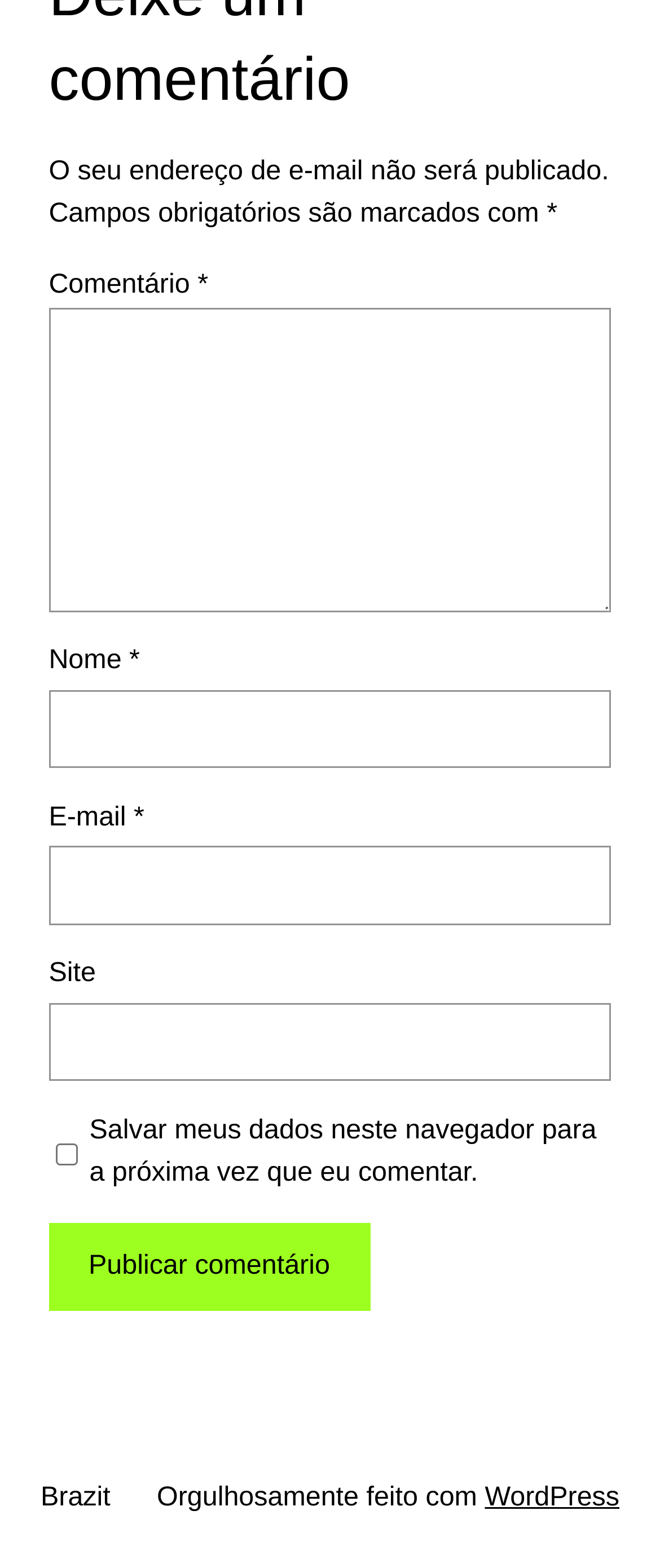Select the bounding box coordinates of the element I need to click to carry out the following instruction: "Click to publish your comment".

[0.074, 0.78, 0.56, 0.836]